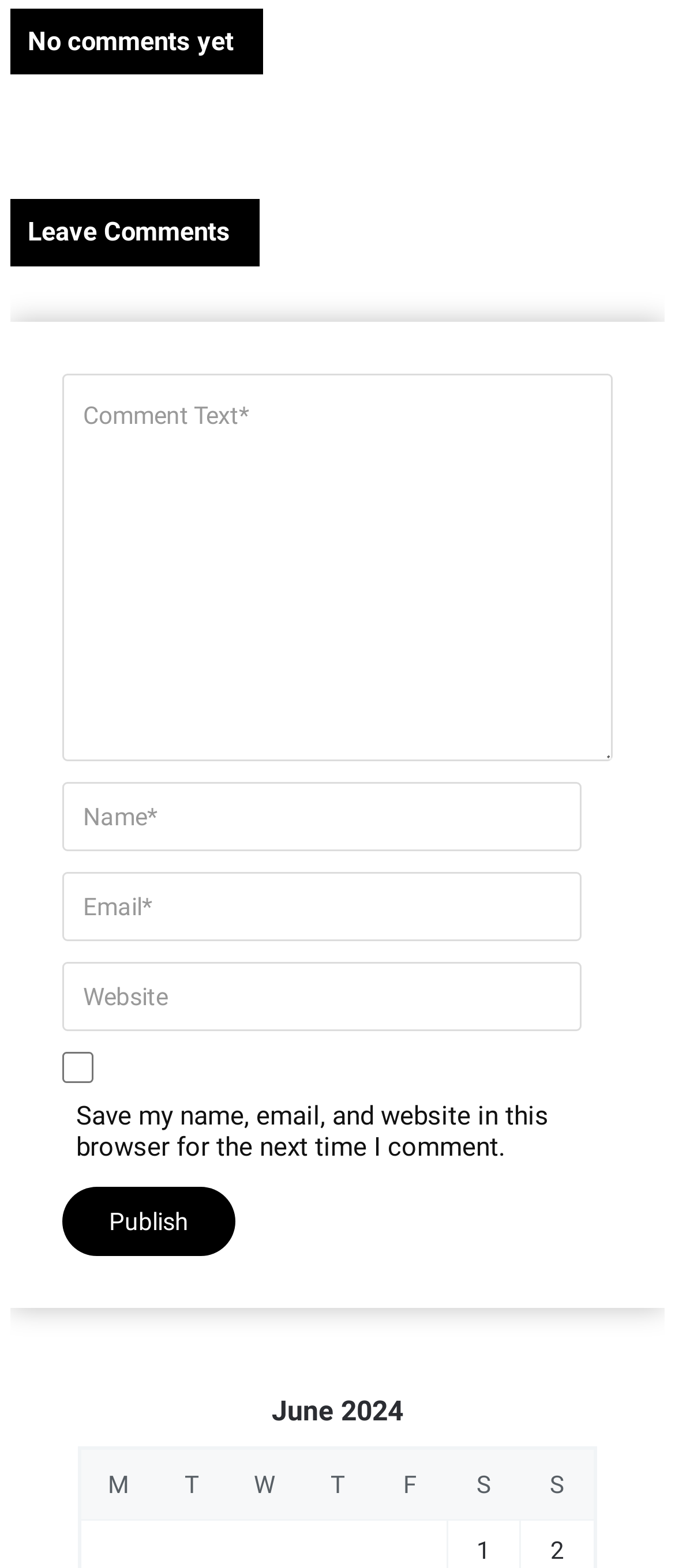Please answer the following question using a single word or phrase: 
How many column headers are there in the table?

7